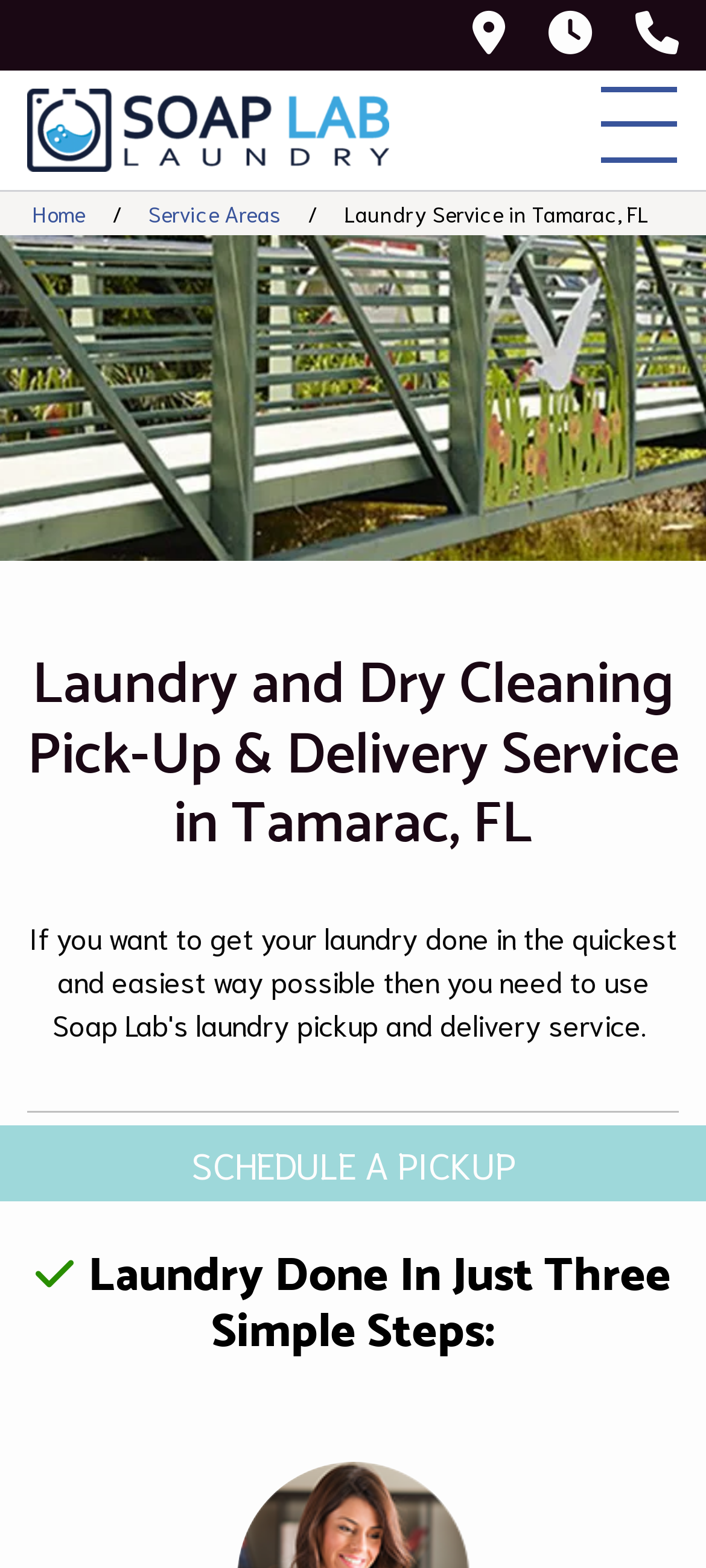What is the phone number of Soap Lab?
Look at the screenshot and give a one-word or phrase answer.

(754) 777-0422